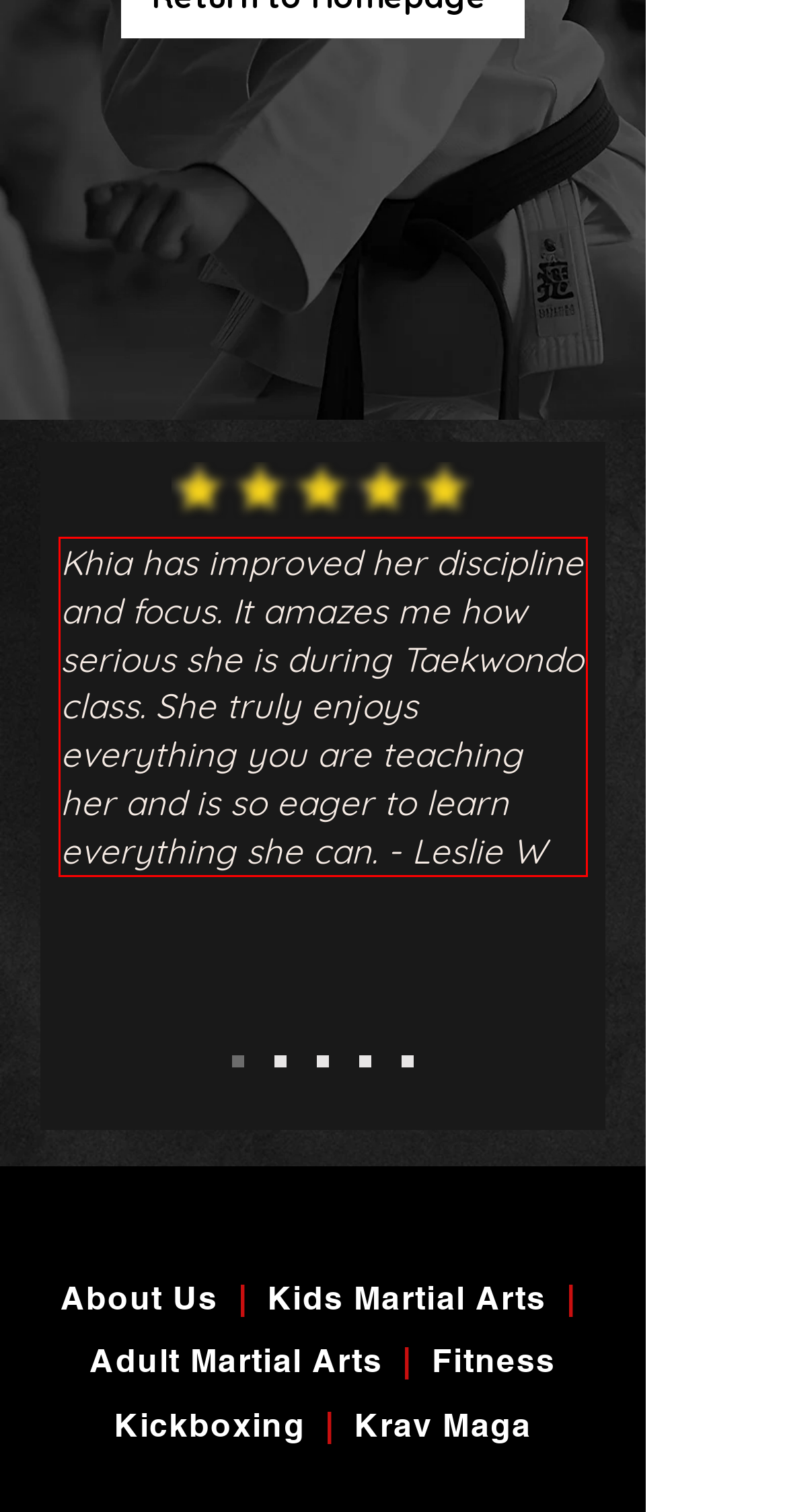Identify and extract the text within the red rectangle in the screenshot of the webpage.

Khia has improved her discipline and focus. It amazes me how serious she is during Taekwondo class. She truly enjoys everything you are teaching her and is so eager to learn everything she can. - Leslie W